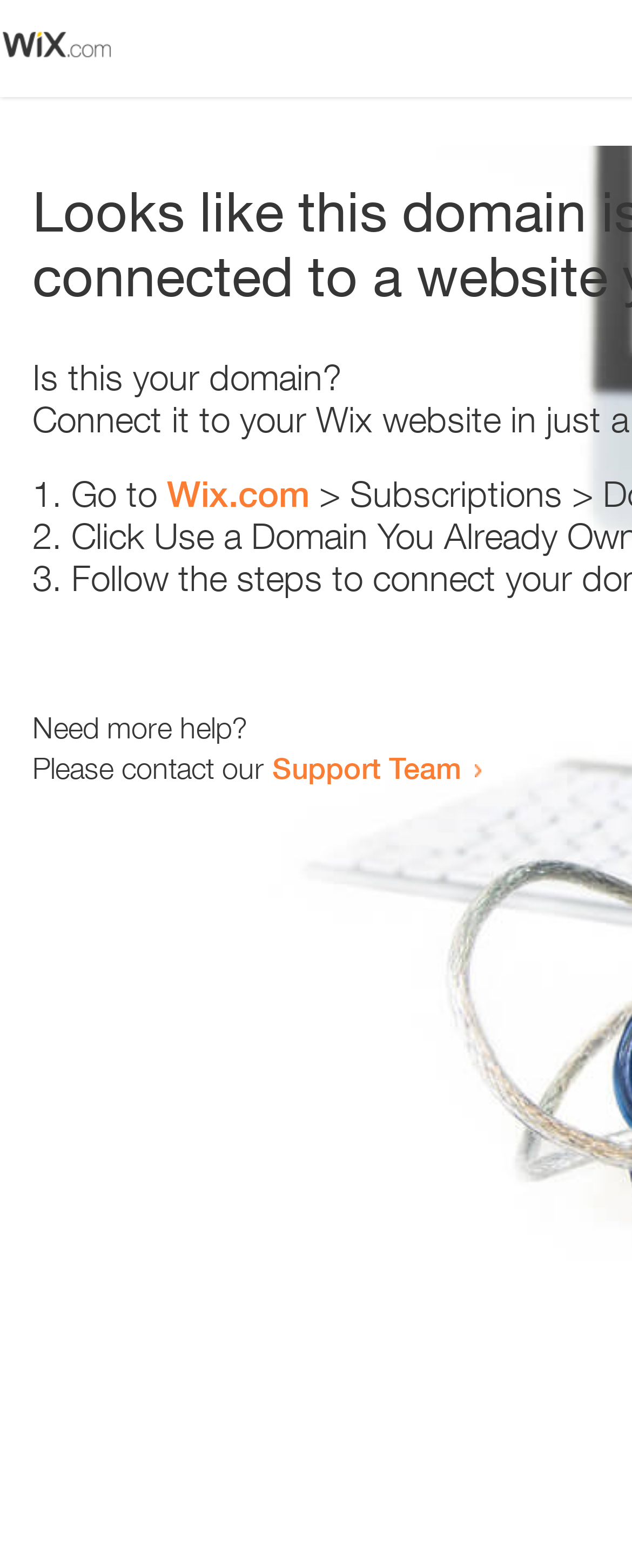Please give a one-word or short phrase response to the following question: 
What is the domain being referred to?

Wix.com